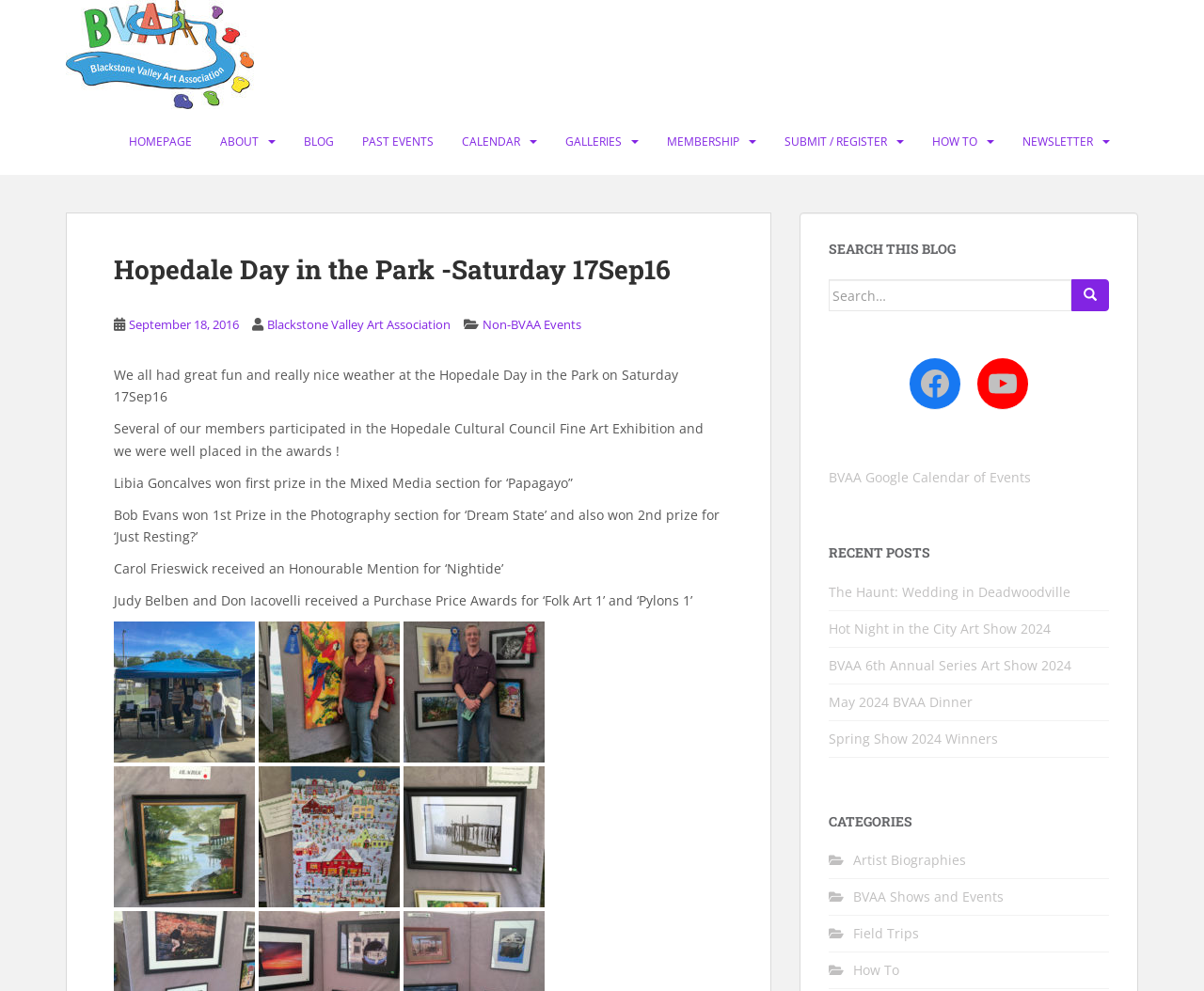Based on the image, provide a detailed and complete answer to the question: 
What is the name of the event described on this webpage?

The webpage describes an event called 'Hopedale Day in the Park' which took place on Saturday 17Sep16. This information can be obtained from the heading 'Hopedale Day in the Park -Saturday 17Sep16' and the static text 'We all had great fun and really nice weather at the Hopedale Day in the Park on Saturday 17Sep16'.